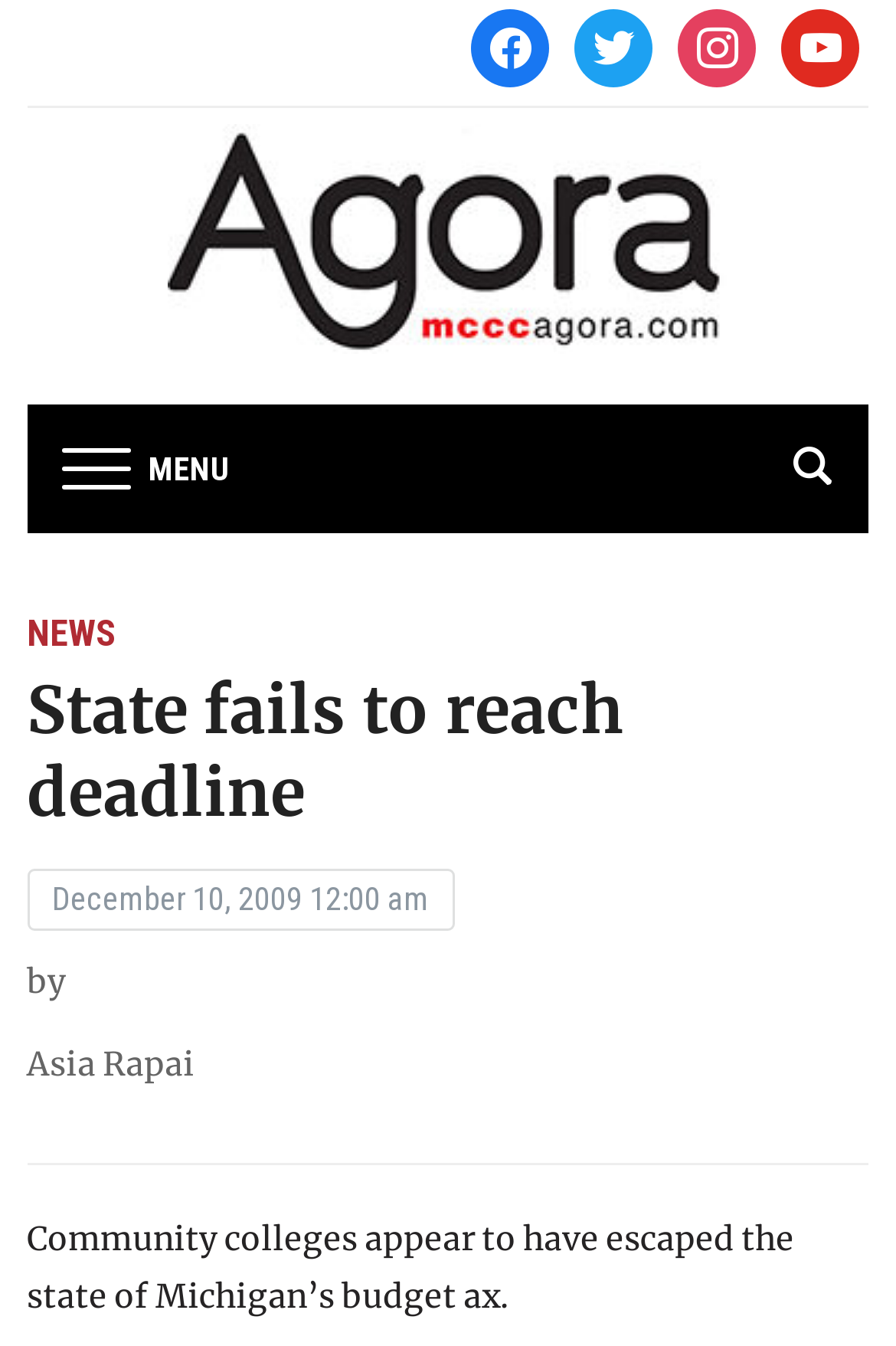What is the purpose of the button at the top right?
Please answer the question with a single word or phrase, referencing the image.

Search